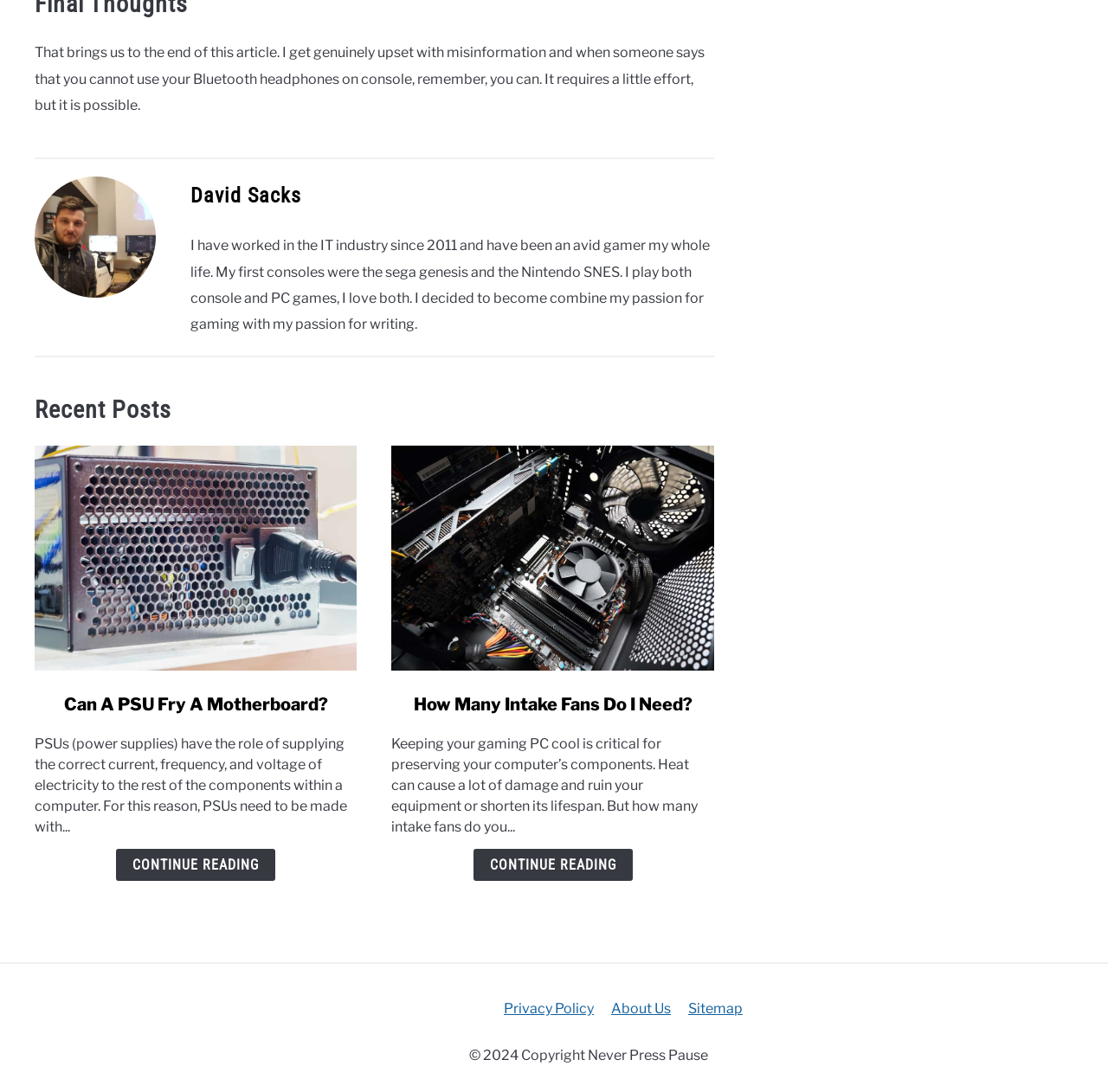Reply to the question below using a single word or brief phrase:
What is the topic of the first recent post?

PSU and motherboard